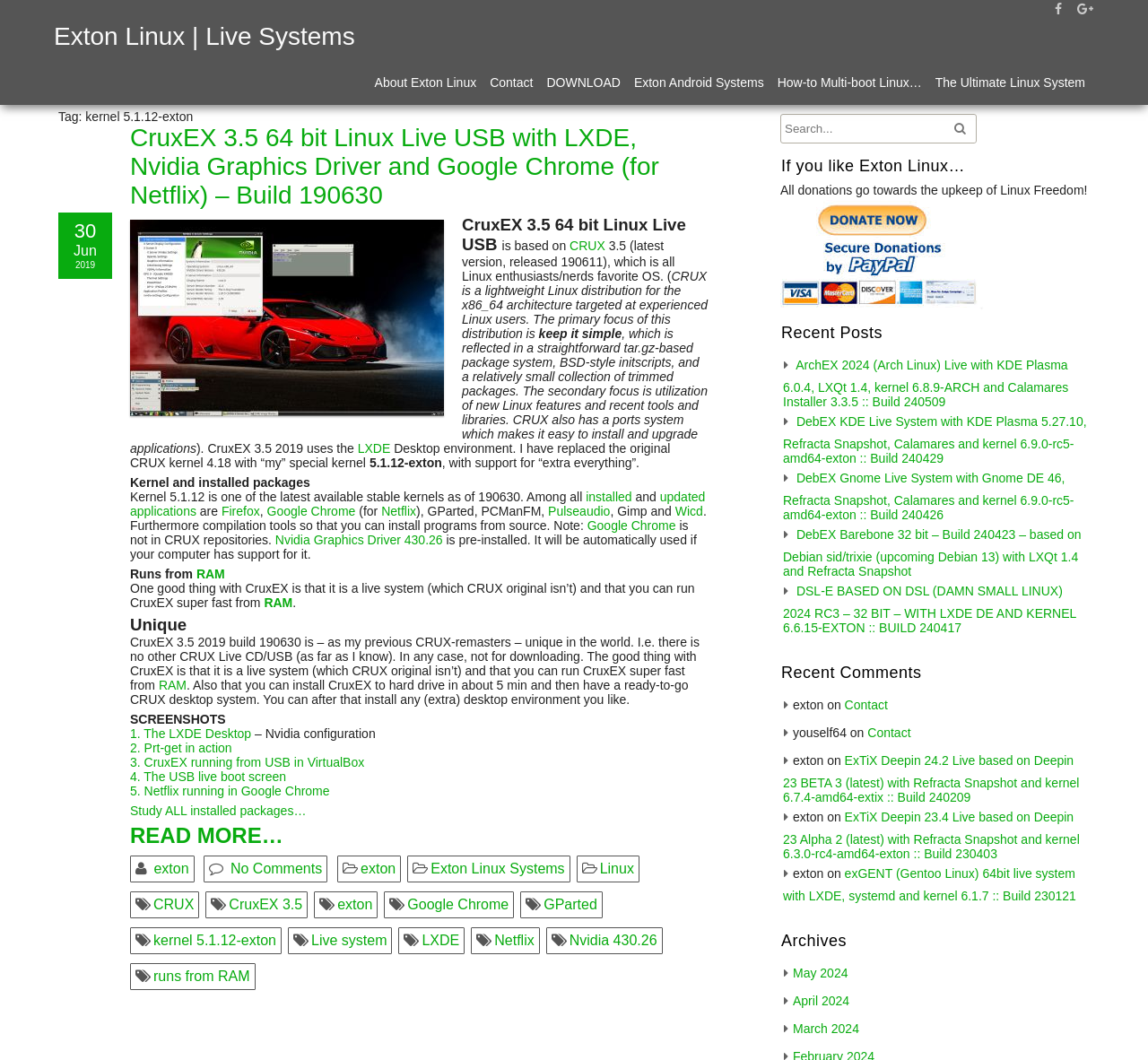Identify the bounding box coordinates of the clickable region to carry out the given instruction: "View the LXDE Desktop screenshot".

[0.113, 0.685, 0.219, 0.699]